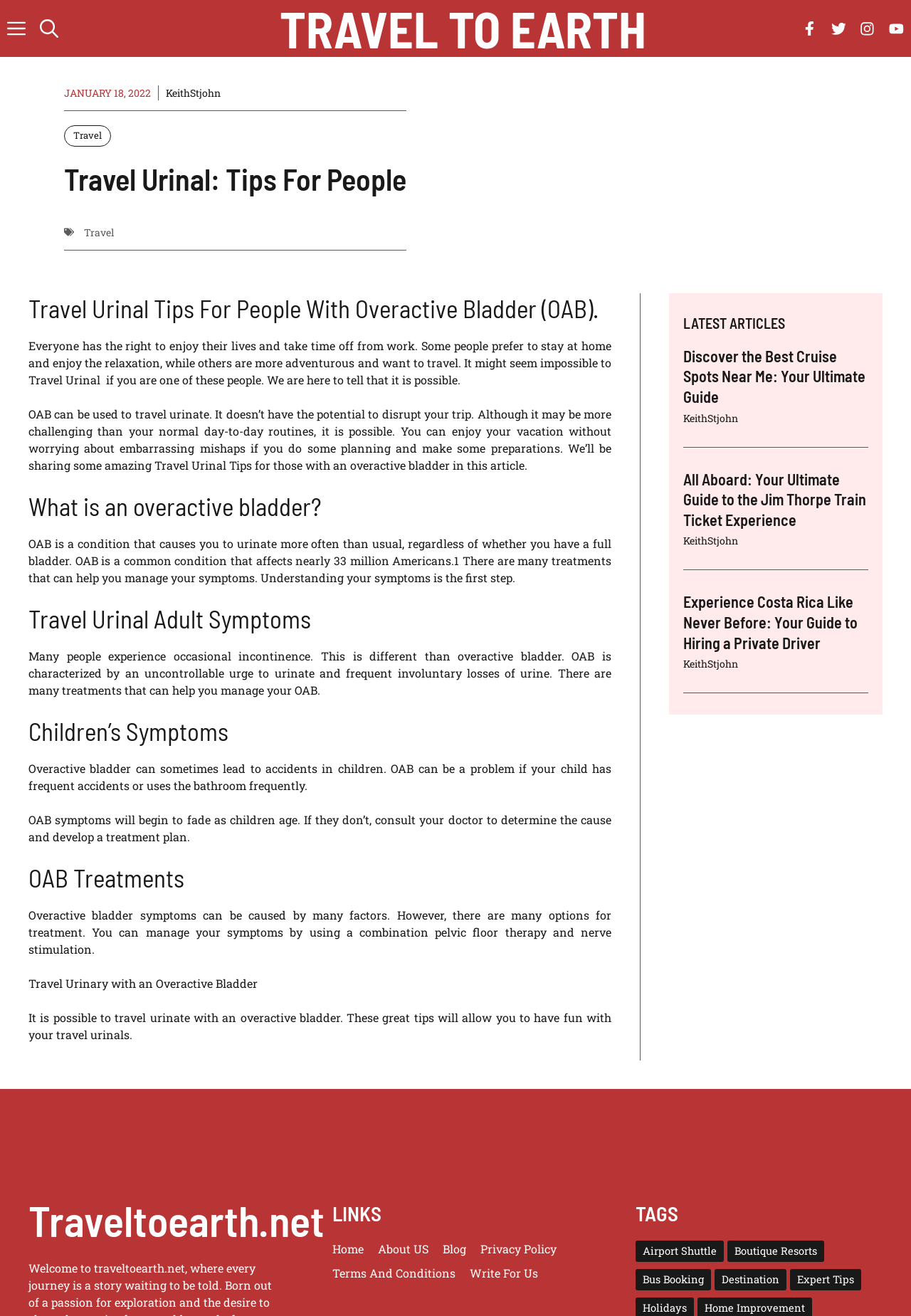Please determine the bounding box coordinates for the element that should be clicked to follow these instructions: "search for something".

None